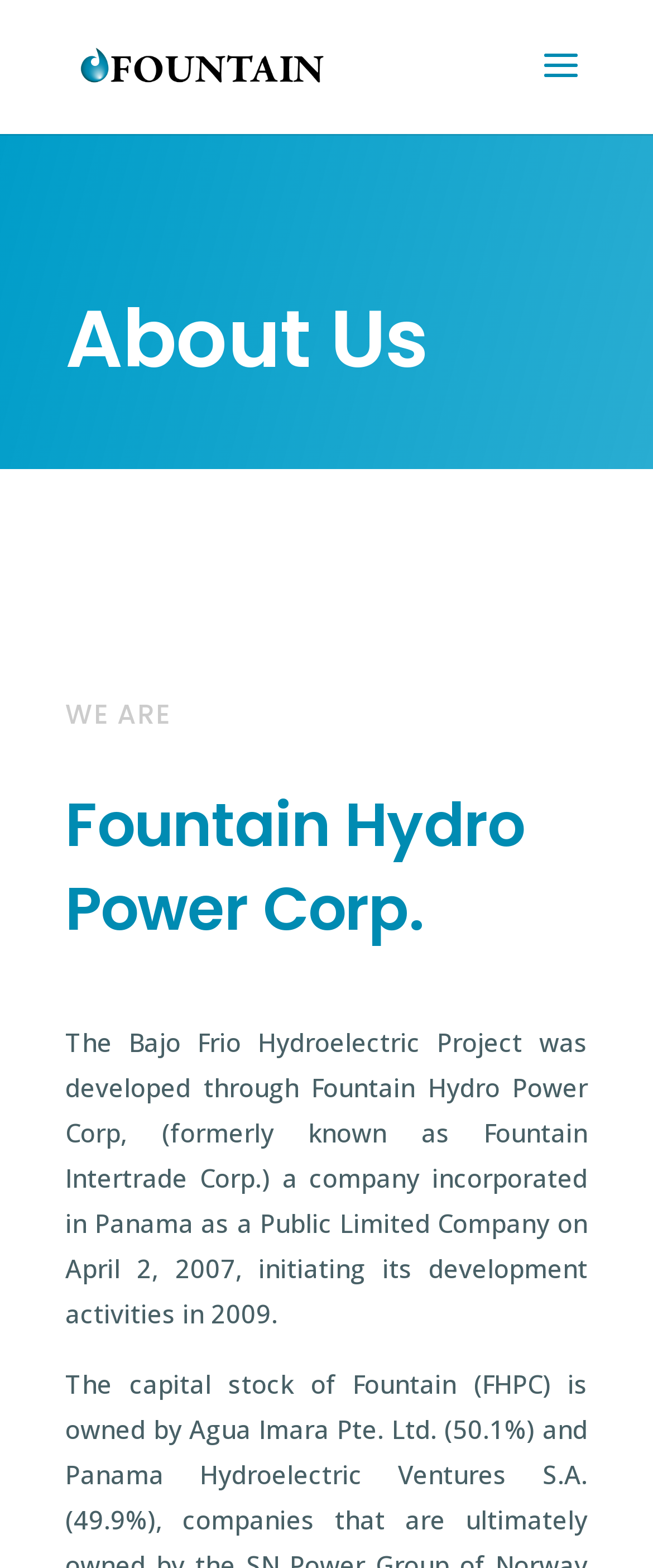When was the company incorporated?
Analyze the image and provide a thorough answer to the question.

The answer can be found in the StaticText element which mentions that the company was incorporated in Panama as a Public Limited Company on April 2, 2007.